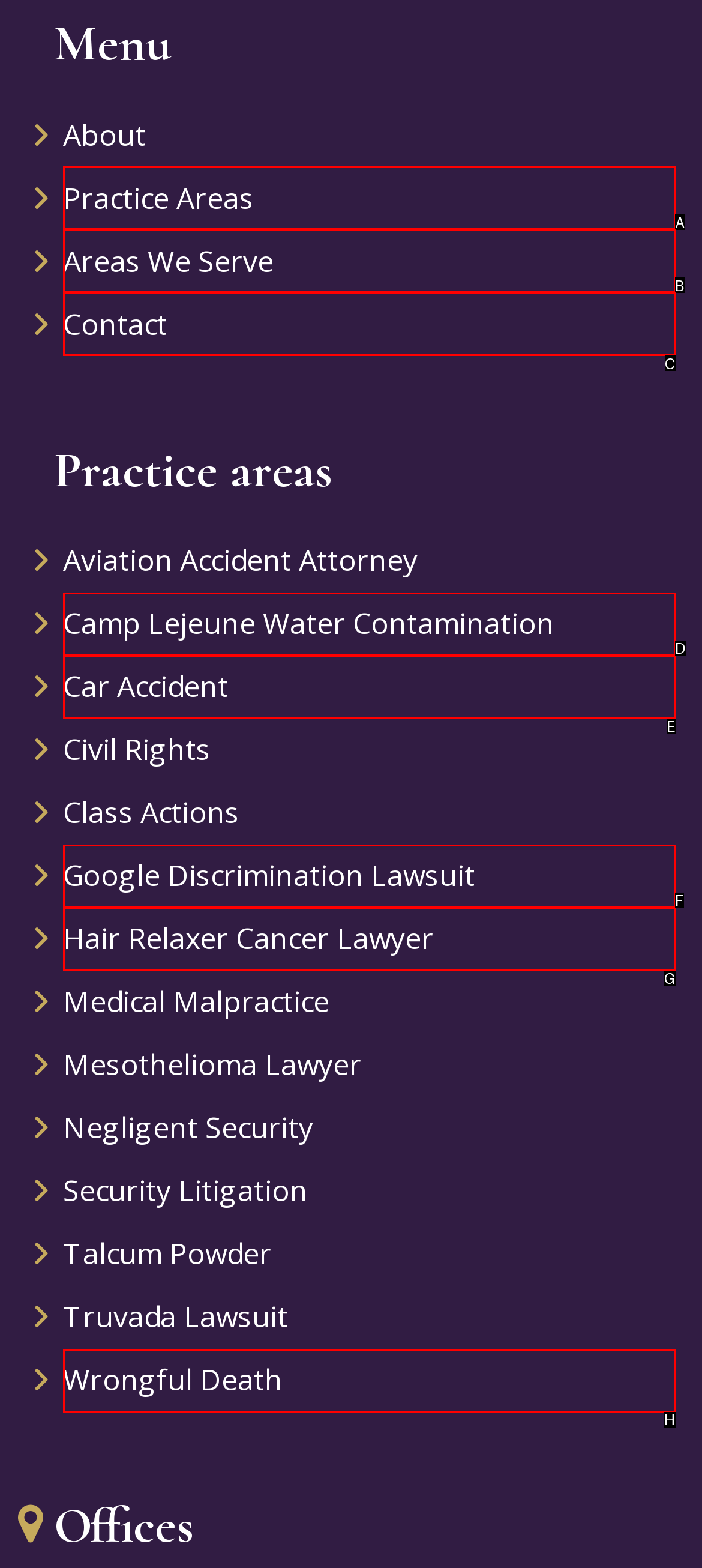From the available choices, determine which HTML element fits this description: Areas We Serve Respond with the correct letter.

B